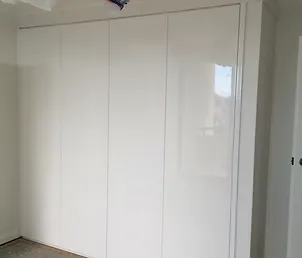Offer a detailed explanation of what is happening in the image.

The image showcases a modern hinged wardrobe featuring a sleek and glossy white finish. The wardrobe includes four doors, each with a minimalist shaker-style design, characterized by smooth surfaces that create a contemporary aesthetic. Ideal for organizing clothing and accessories, this wardrobe is a stylish addition to any bedroom or living space. The bright, reflective surfaces enhance light in the room, contributing to an airy feel. This type of wardrobe is particularly noted for its durable polyurethane construction, making it both a functional and visually appealing choice for home storage solutions.